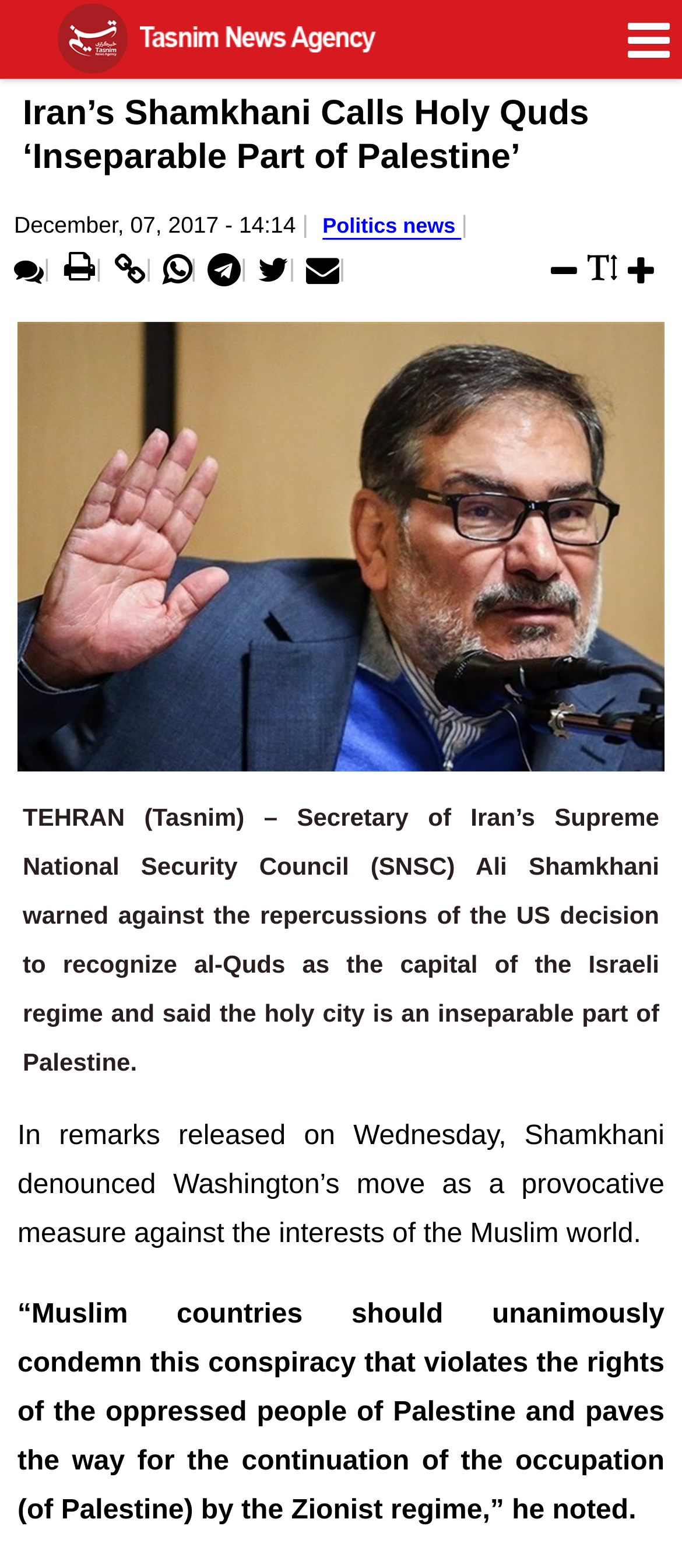Locate the bounding box coordinates of the clickable area needed to fulfill the instruction: "Click on the 'Politics news' link".

[0.473, 0.136, 0.676, 0.152]